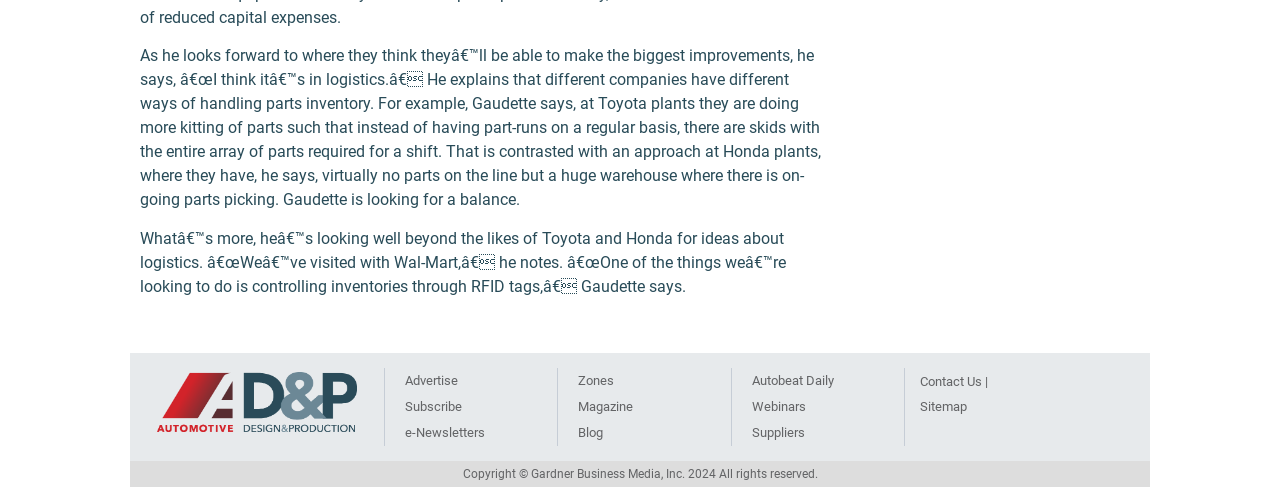Answer this question in one word or a short phrase: What is the name of the company that owns the copyright of this webpage?

Gardner Business Media, Inc.